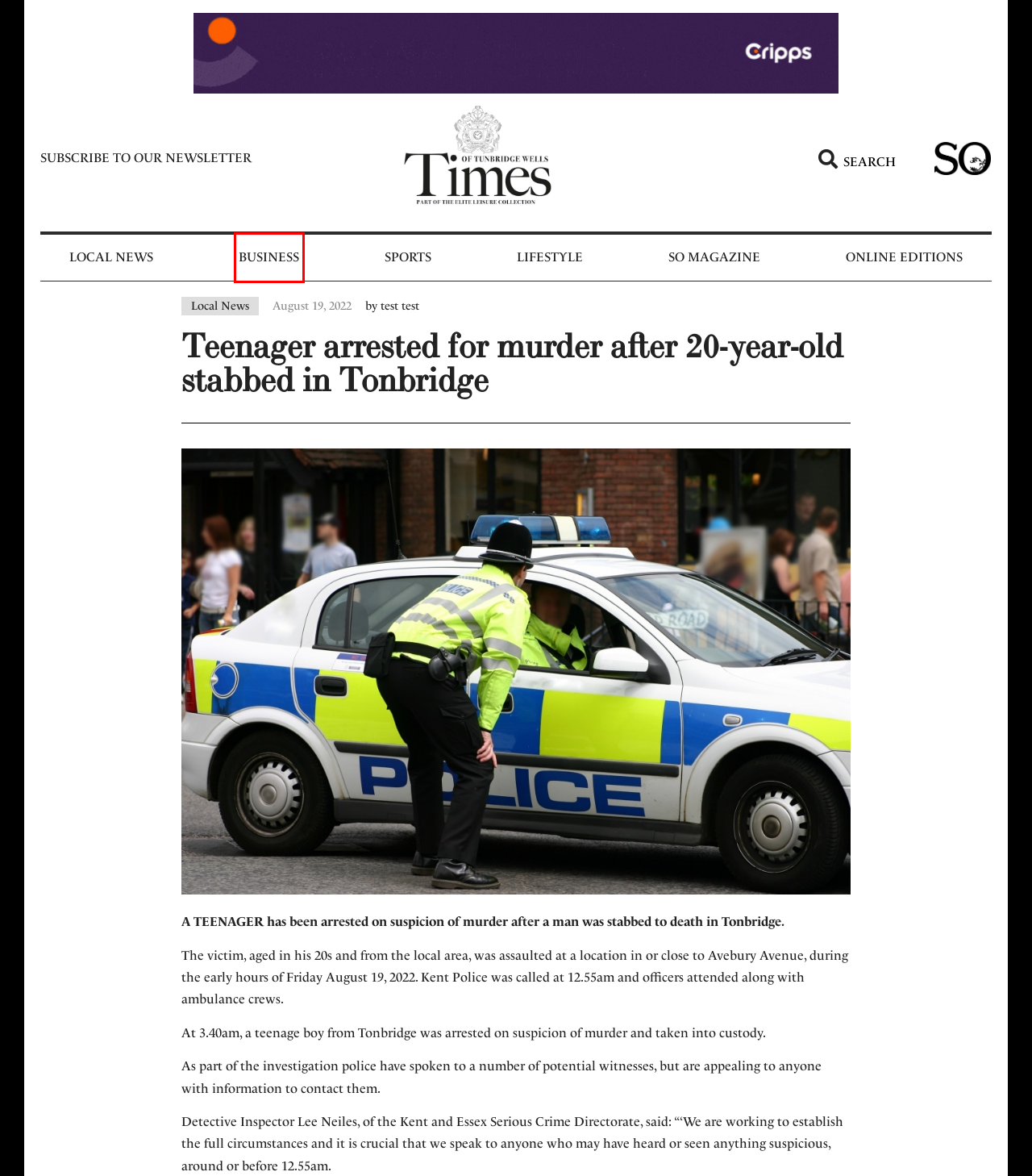You are presented with a screenshot of a webpage with a red bounding box. Select the webpage description that most closely matches the new webpage after clicking the element inside the red bounding box. The options are:
A. Lifestyle
B. So Magazine
C. Business
D. Cripps | Lawyers for business and life
E. Local News
F. Sports
G. Subscribe to our newsletter
H. Cookies Policy

C